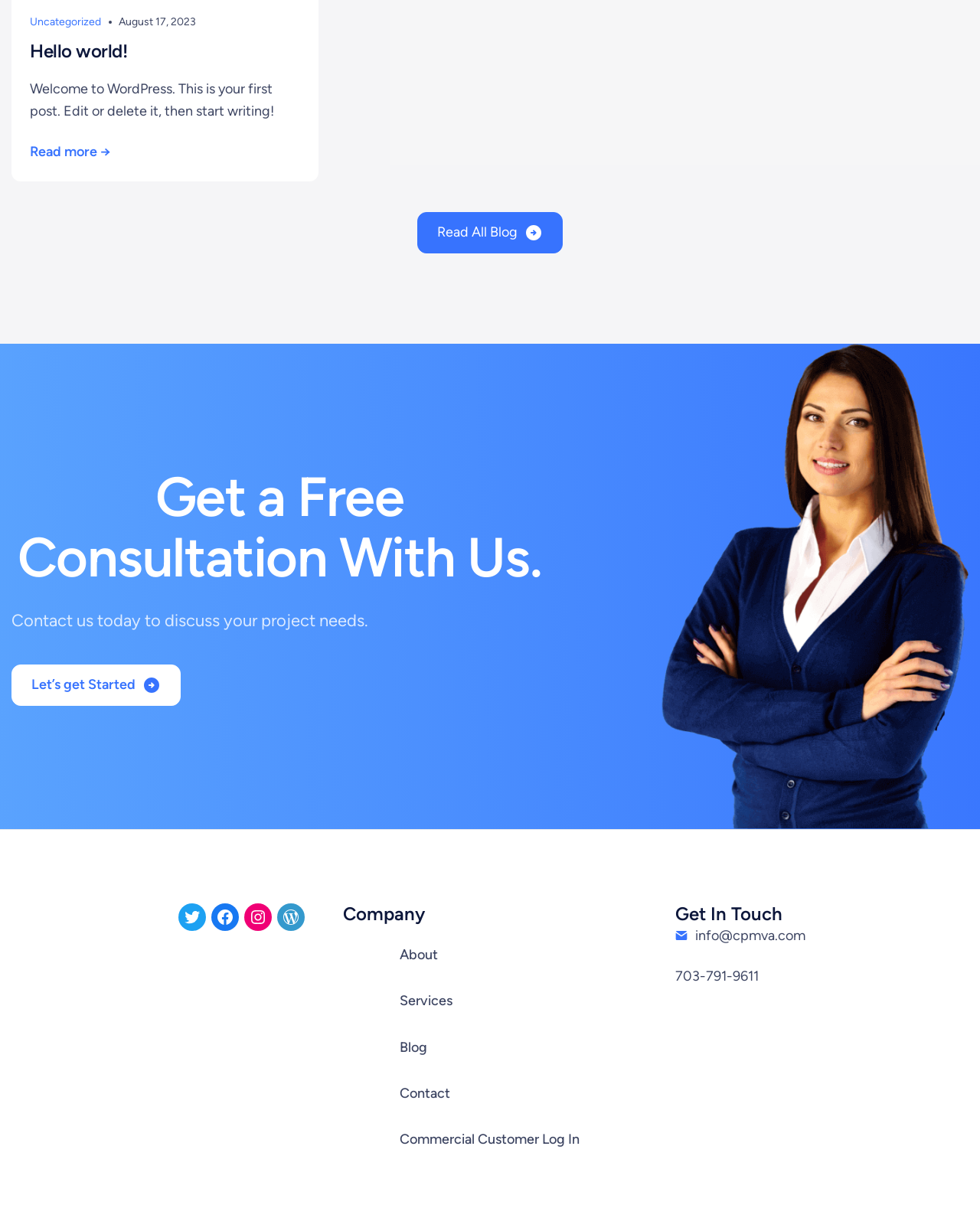Please give a one-word or short phrase response to the following question: 
How many social media links are present in the footer?

4